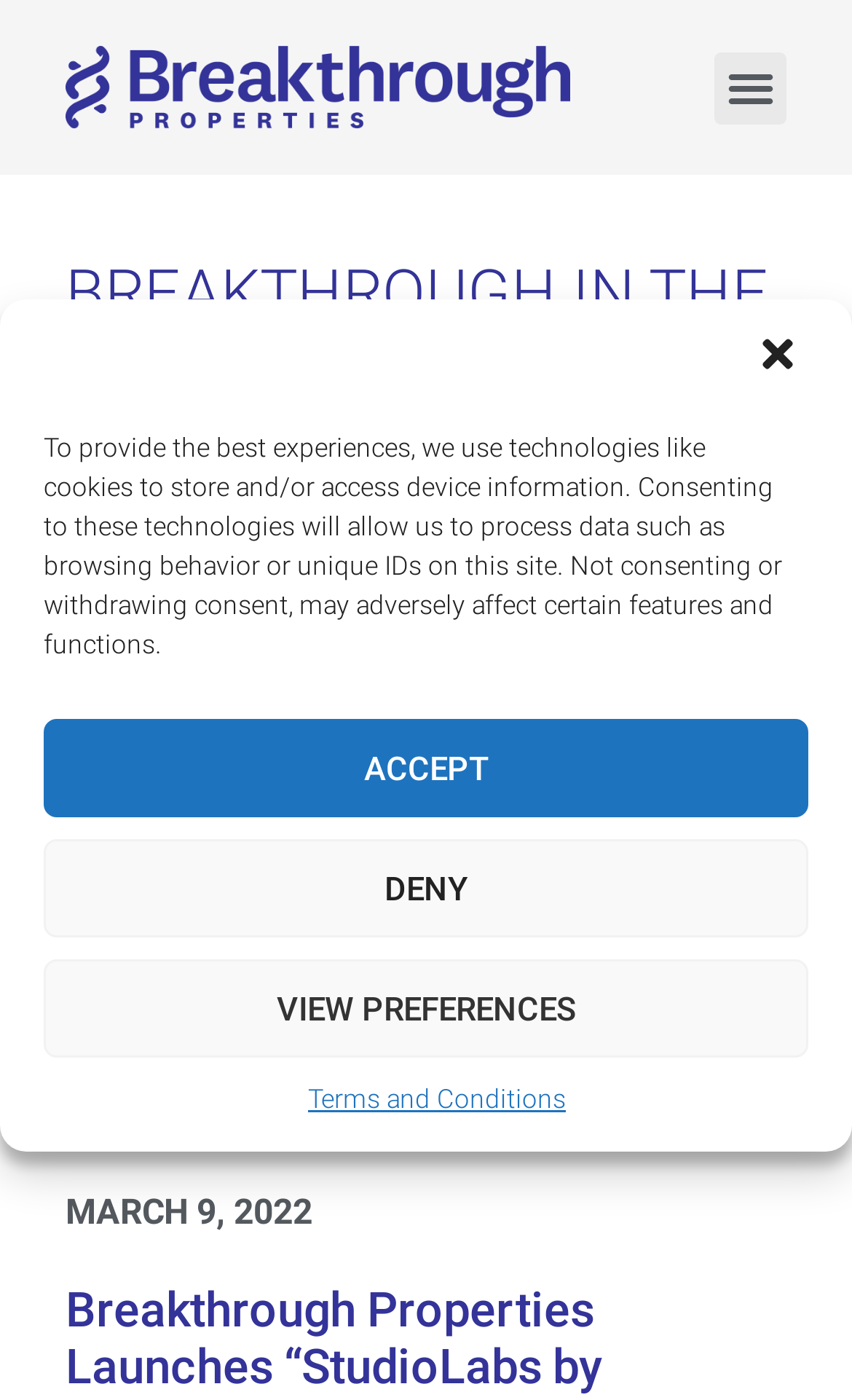Provide a short answer to the following question with just one word or phrase: What is the name of the lab and office suites?

StudioLabs by Breakthrough